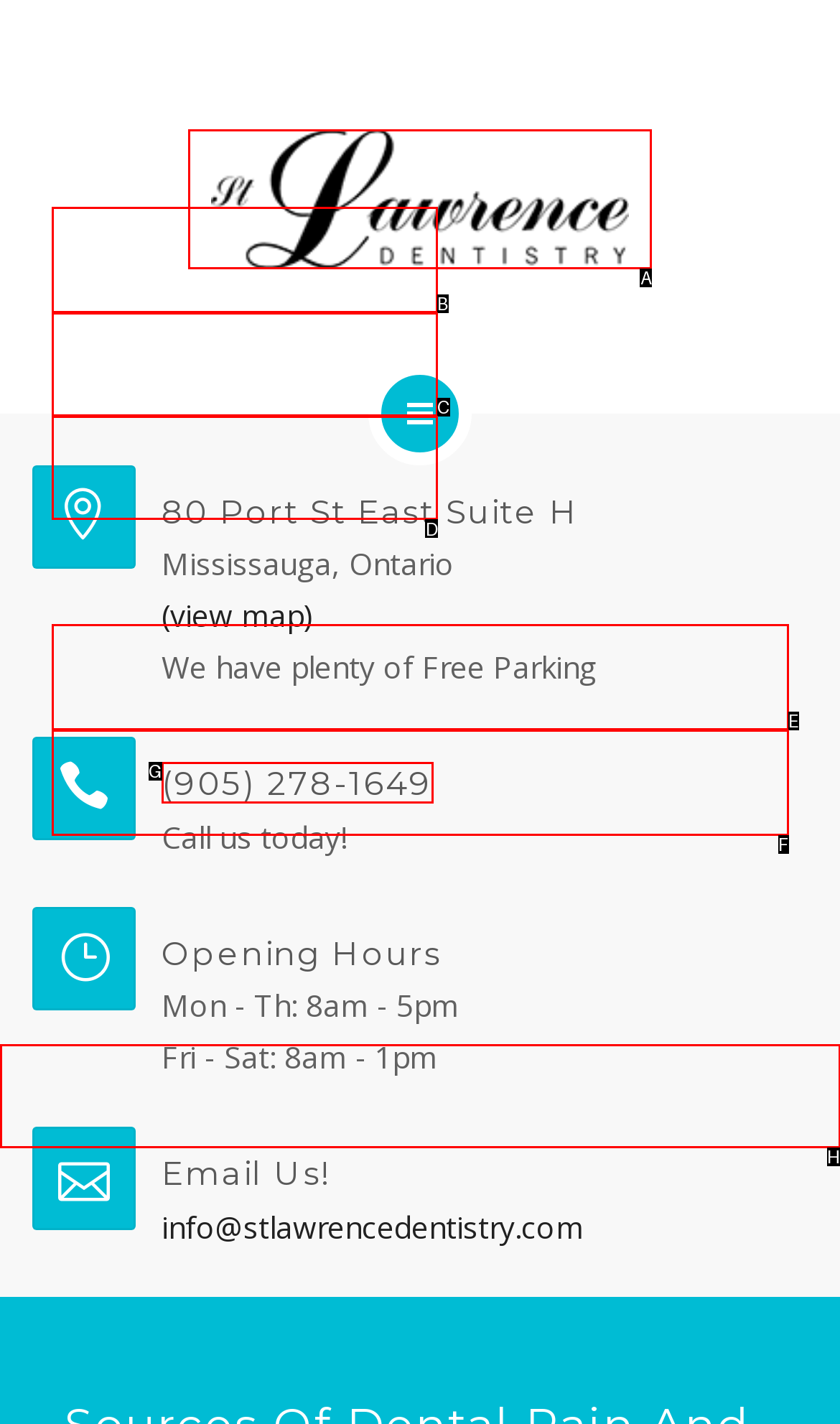Tell me which one HTML element I should click to complete the following task: Search for something Answer with the option's letter from the given choices directly.

D